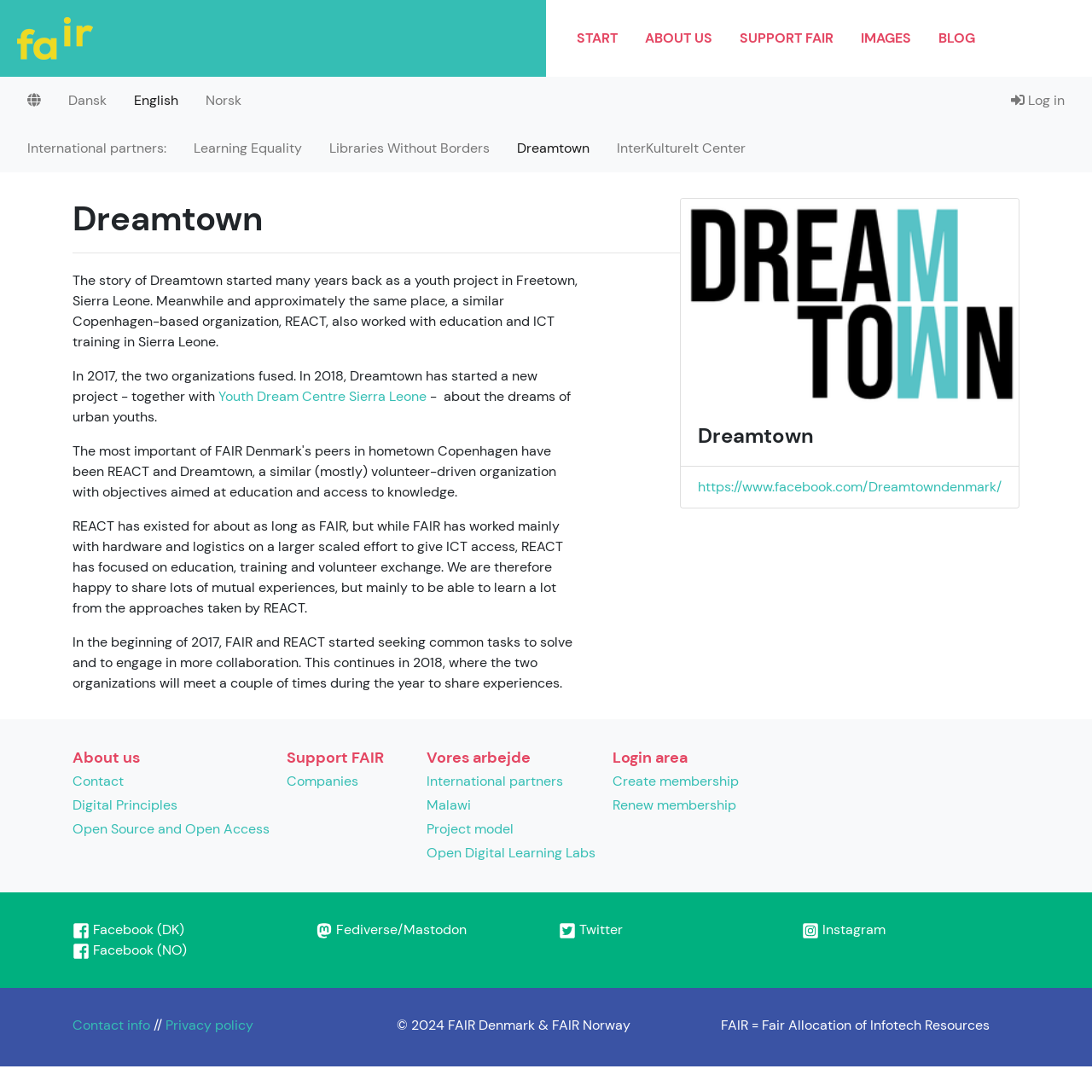What is the purpose of the organization?
Based on the image, provide a one-word or brief-phrase response.

Education and ICT training